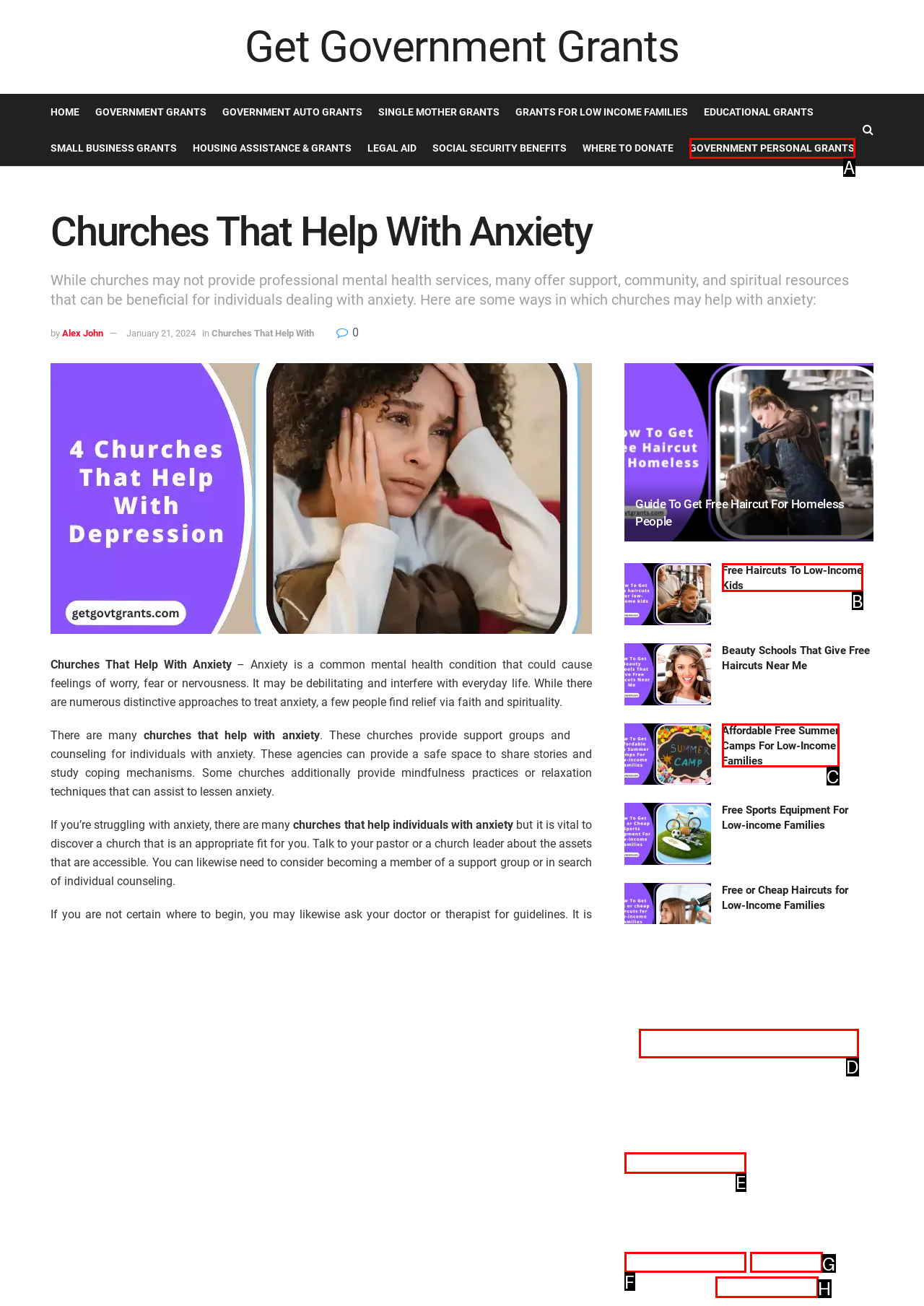For the task: Browse by Category, specify the letter of the option that should be clicked. Answer with the letter only.

D